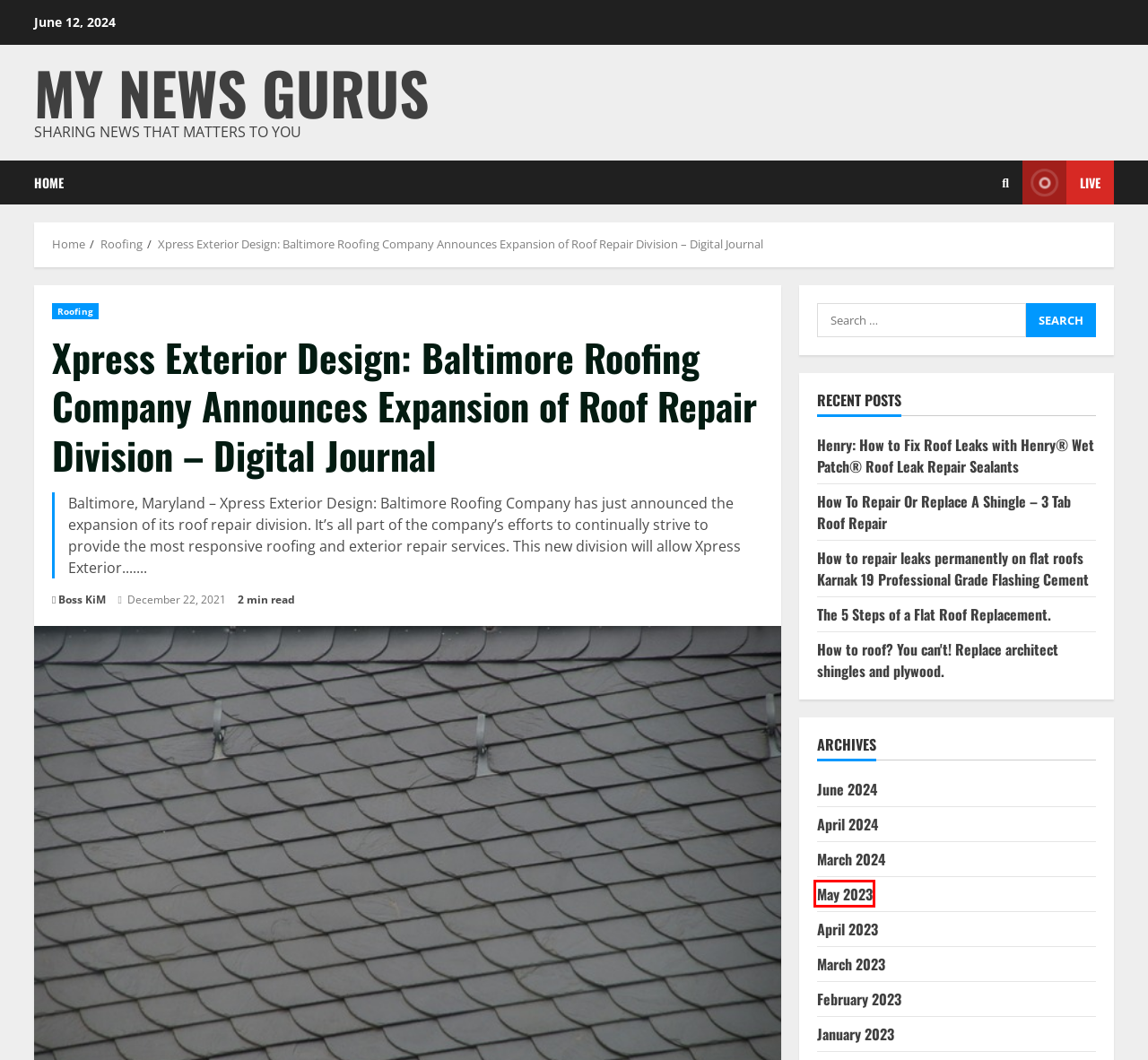Review the screenshot of a webpage that includes a red bounding box. Choose the most suitable webpage description that matches the new webpage after clicking the element within the red bounding box. Here are the candidates:
A. Boss KiM – My News Gurus
B. May 2023 – My News Gurus
C. March 2024 – My News Gurus
D. Roofing – My News Gurus
E. How to roof? You can't! Replace architect shingles and plywood.
F. April 2024 – My News Gurus
G. Henry: How to Fix Roof Leaks with Henry® Wet Patch® Roof Leak Repair Sealants
H. March 2023 – My News Gurus

B